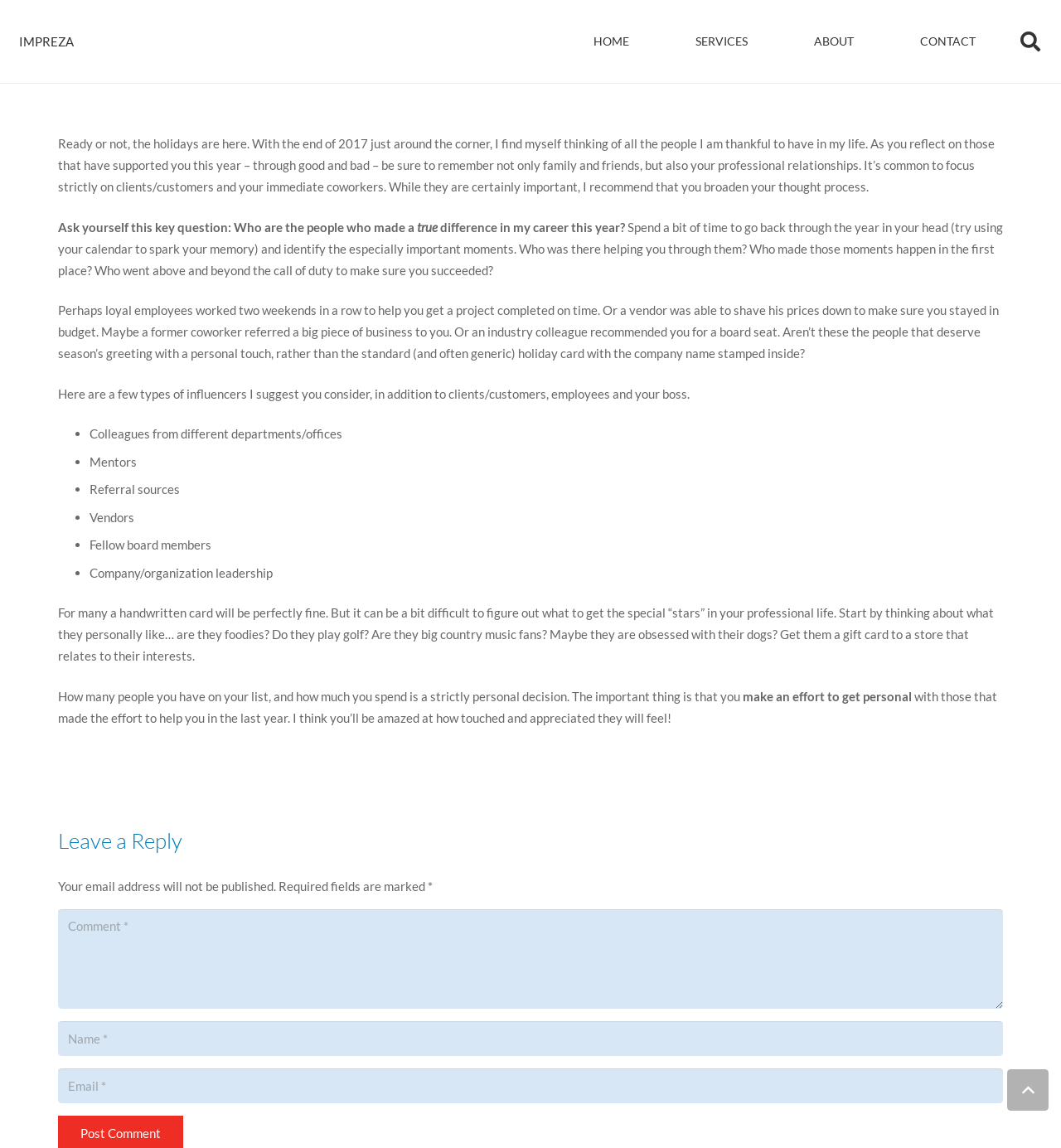Respond with a single word or phrase for the following question: 
What type of gift is suggested for special 'stars' in one's professional life?

Gift card